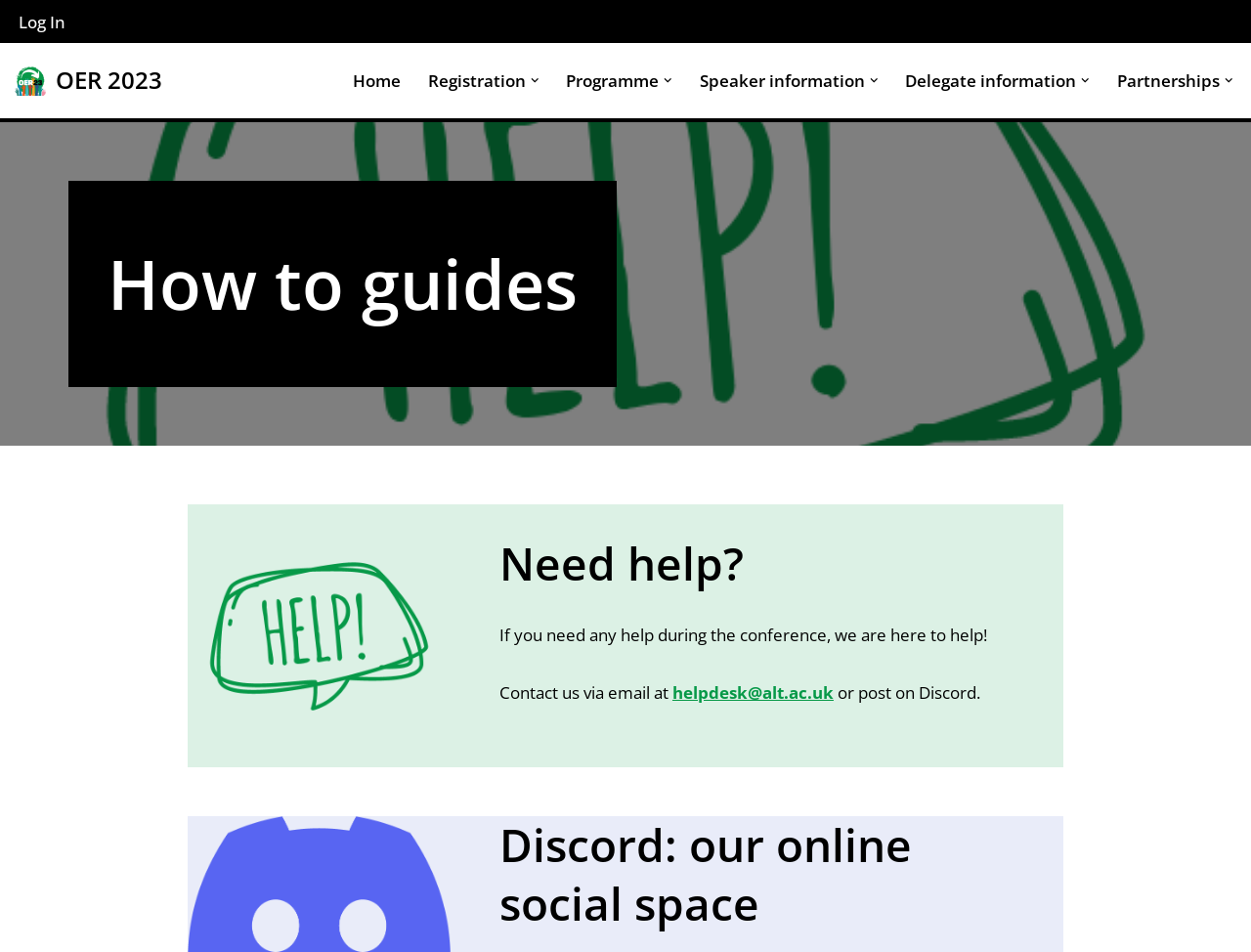Pinpoint the bounding box coordinates for the area that should be clicked to perform the following instruction: "Go to the 'News' page".

None